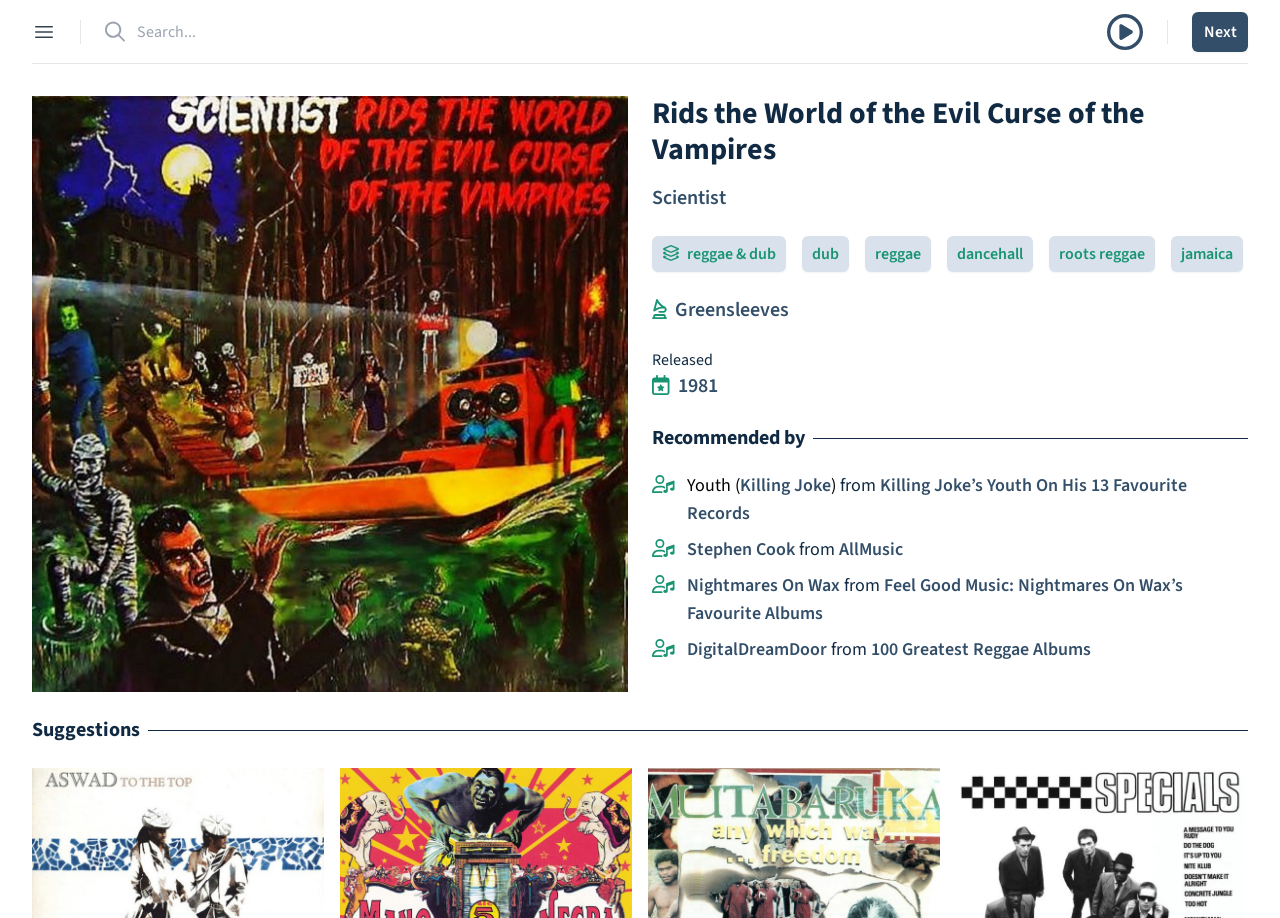Create a detailed description of the webpage's content and layout.

This webpage appears to be a music-related page, specifically focused on an album titled "Rids the World of the Evil Curse of the Vampires". At the top left corner, there is a button to open a sidebar, accompanied by a small image. Next to it, there is a search box with a "Search" label. On the right side of the search box, there are three buttons: "Play album", "Next", and an image of the album cover.

Below the search box, there is a large heading displaying the album title, followed by a link to the artist "Scientist". Underneath, there are several buttons to add filters for genres such as reggae, dub, dancehall, and roots reggae, as well as a button to add the label "Greensleeves" to filters.

Further down, there is a section labeled "Released" with a button to add the release date to filters, and a link to the year "1981". Below this, there is a heading "Recommended by" followed by a list of recommenders, including Youth, Stephen Cook, Nightmares On Wax, and DigitalDreamDoor. Each recommender has a button to add them to filters, accompanied by a link to their respective profiles or articles.

At the bottom left corner, there is a heading "Suggestions" with no accompanying content. Overall, the page appears to be a detailed album page with various filters and recommendations.